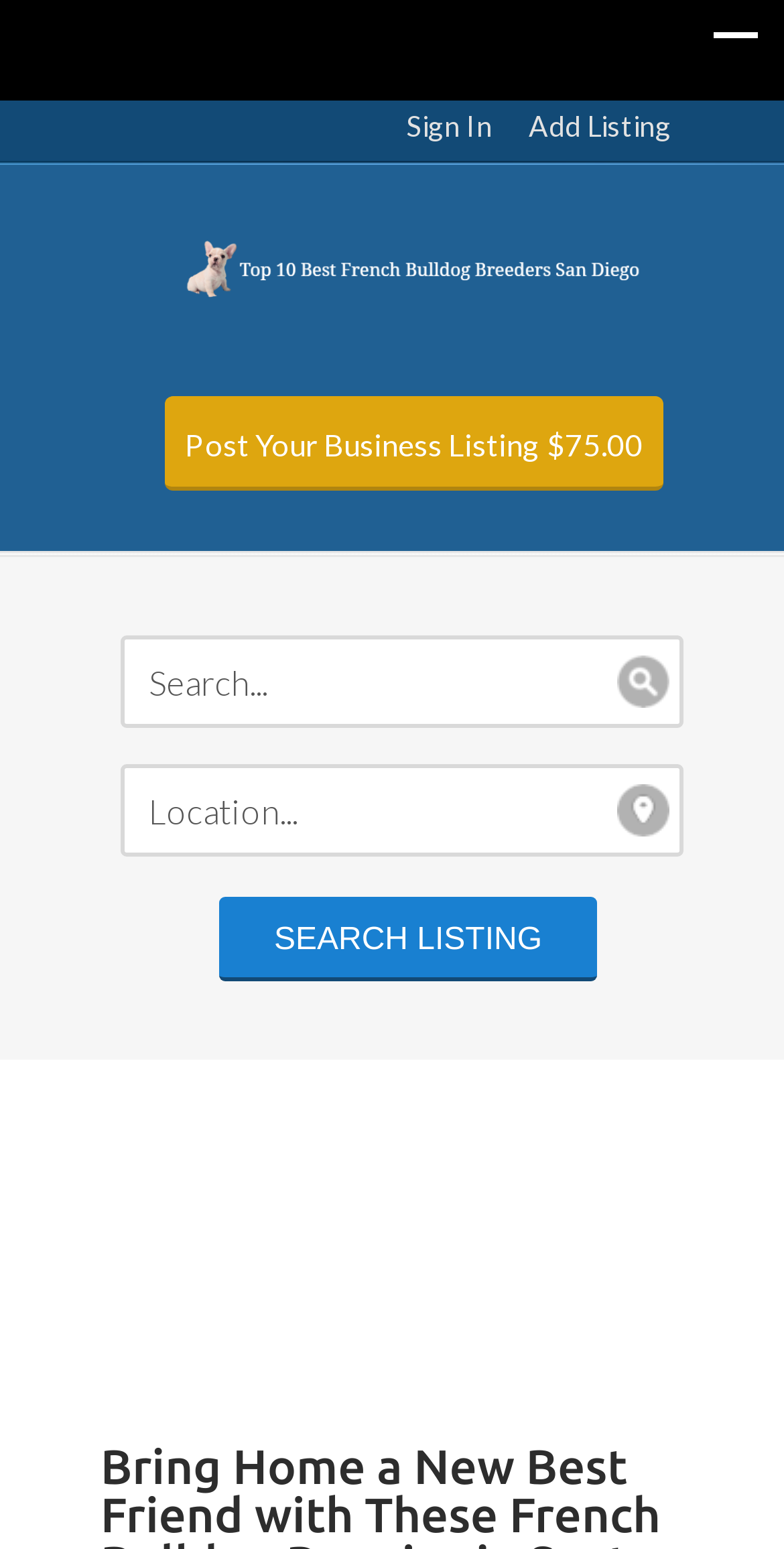Create a detailed narrative describing the layout and content of the webpage.

This webpage is about French Bulldog puppies and breeders in Santa Ana and San Diego. At the top, there is a prominent link to "Bring Home a New Best Friend with These French Bulldog Puppies in Santa Ana 92705" which is the main title of the page. 

On the top-right corner, there are three links: "Sign In", "Add Listing", and another link with the same text as the main title. Below these links, there is an image with the same text as the main title, which is likely a logo or a banner.

On the left side of the page, there is a search bar with two text boxes, one for searching and another for location. The search bar is accompanied by a "Search Listing" button. 

Additionally, there is a link to "Post Your Business Listing $75.00" located near the search bar.